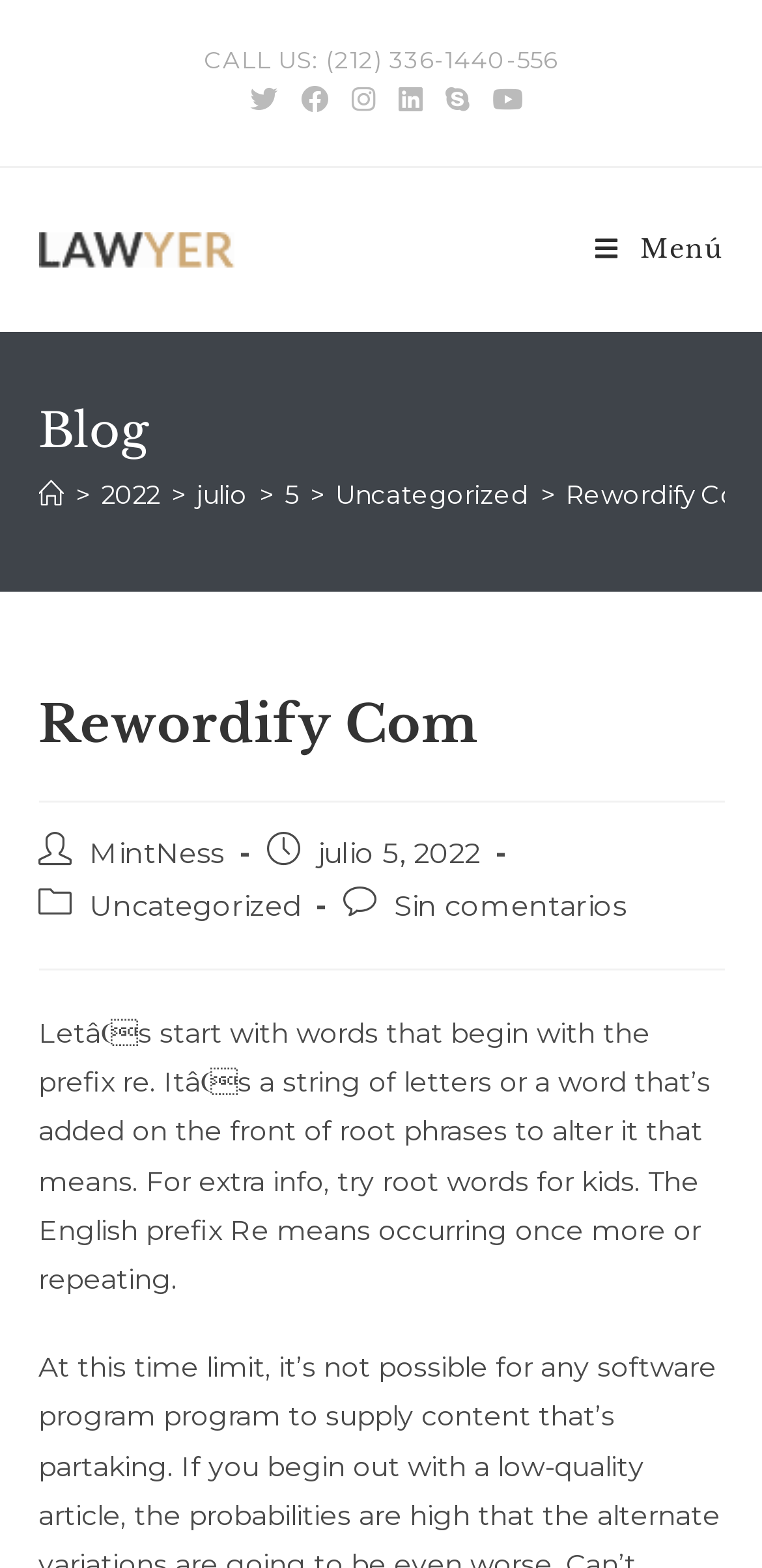Specify the bounding box coordinates of the area to click in order to follow the given instruction: "View the post by MintNess."

[0.117, 0.532, 0.294, 0.555]